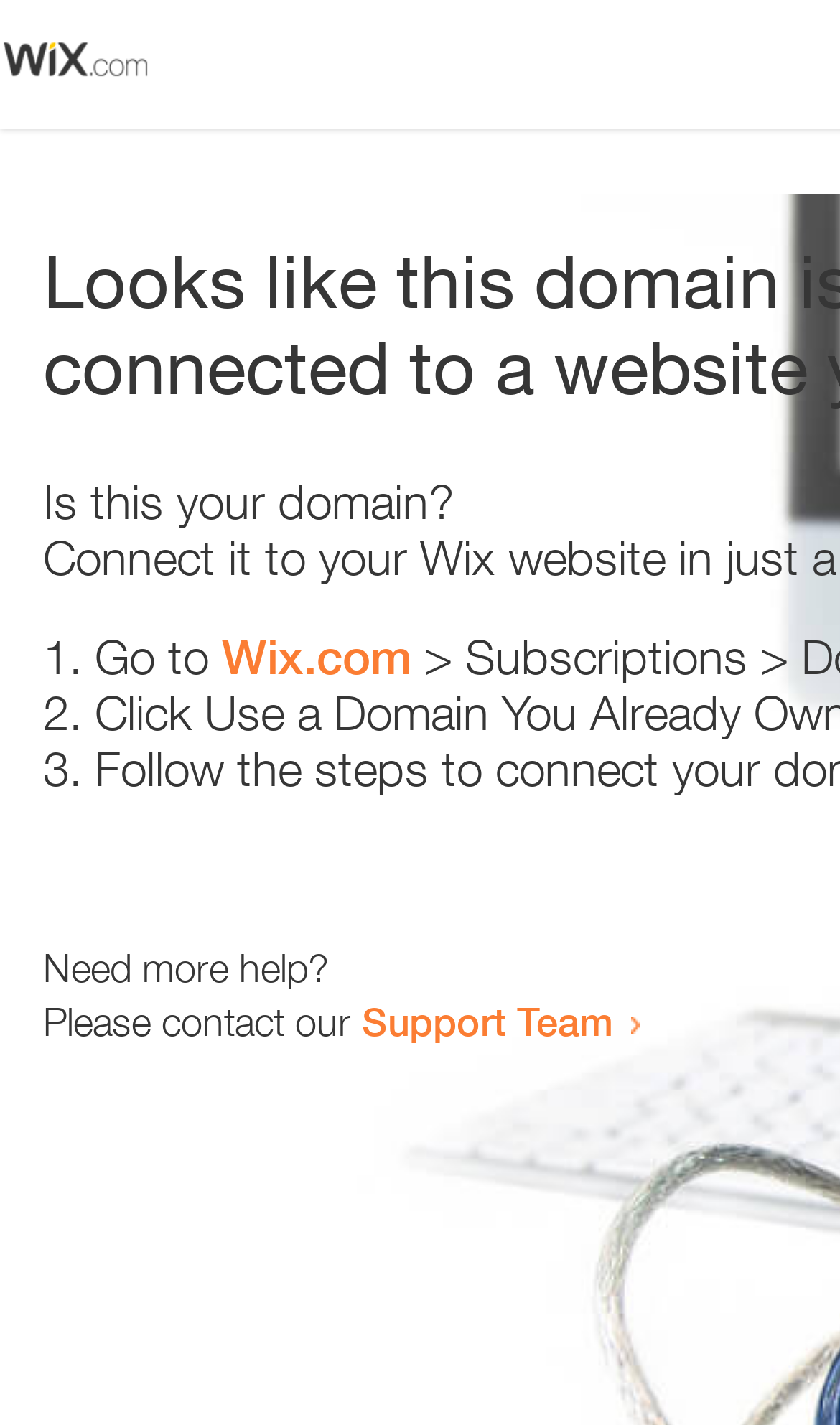Please provide a detailed answer to the question below by examining the image:
Where can I get more help?

The webpage provides a link to the 'Support Team' which implies that users can get more help by contacting them.